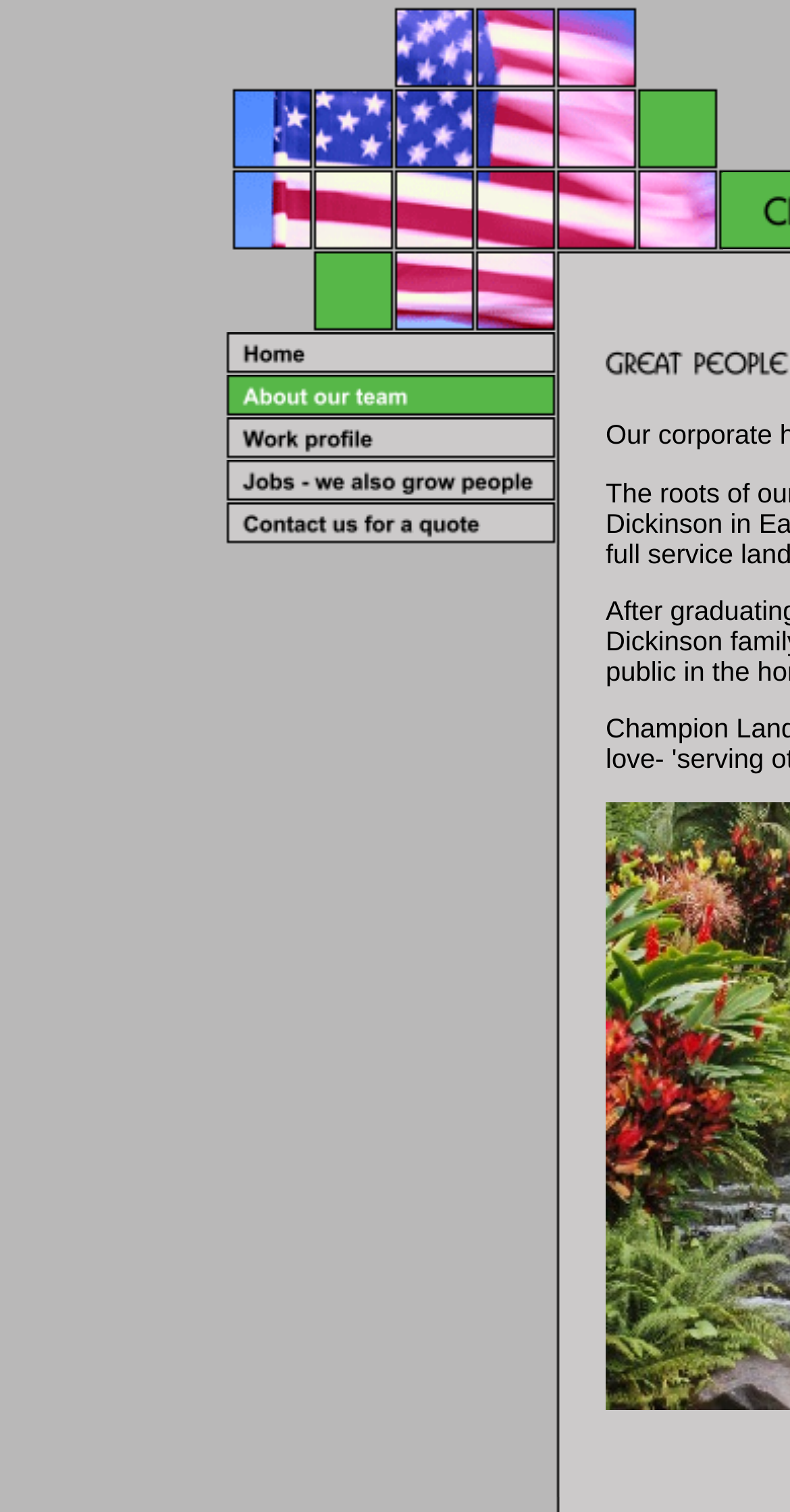Please provide the bounding box coordinates in the format (top-left x, top-left y, bottom-right x, bottom-right y). Remember, all values are floating point numbers between 0 and 1. What is the bounding box coordinate of the region described as: alt="Home" name="CM4all_2401"

[0.282, 0.232, 0.71, 0.252]